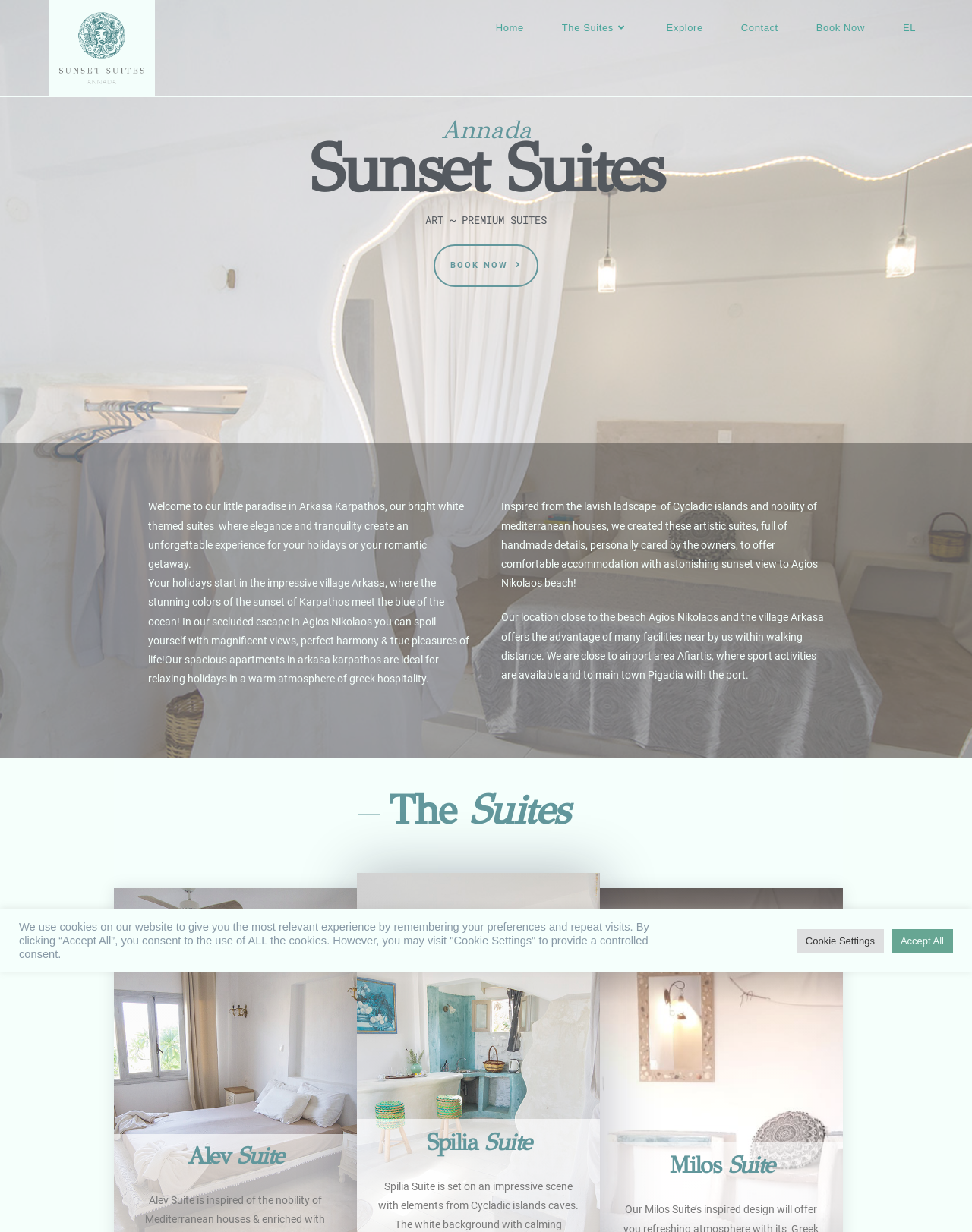Provide the bounding box coordinates for the area that should be clicked to complete the instruction: "Click the Alev Suite link".

[0.193, 0.927, 0.291, 0.95]